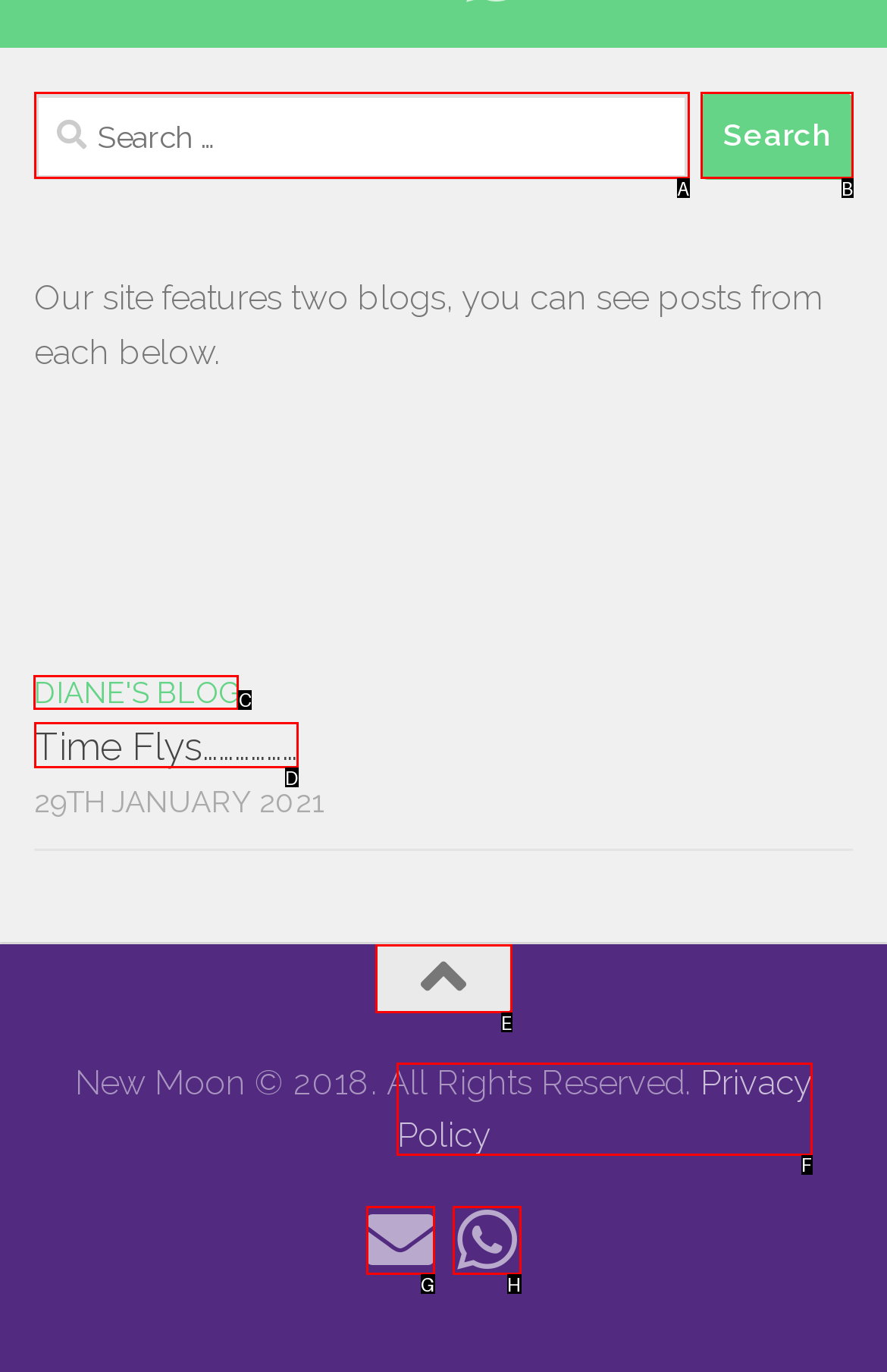From the given options, choose the one to complete the task: Visit Diane's blog
Indicate the letter of the correct option.

C